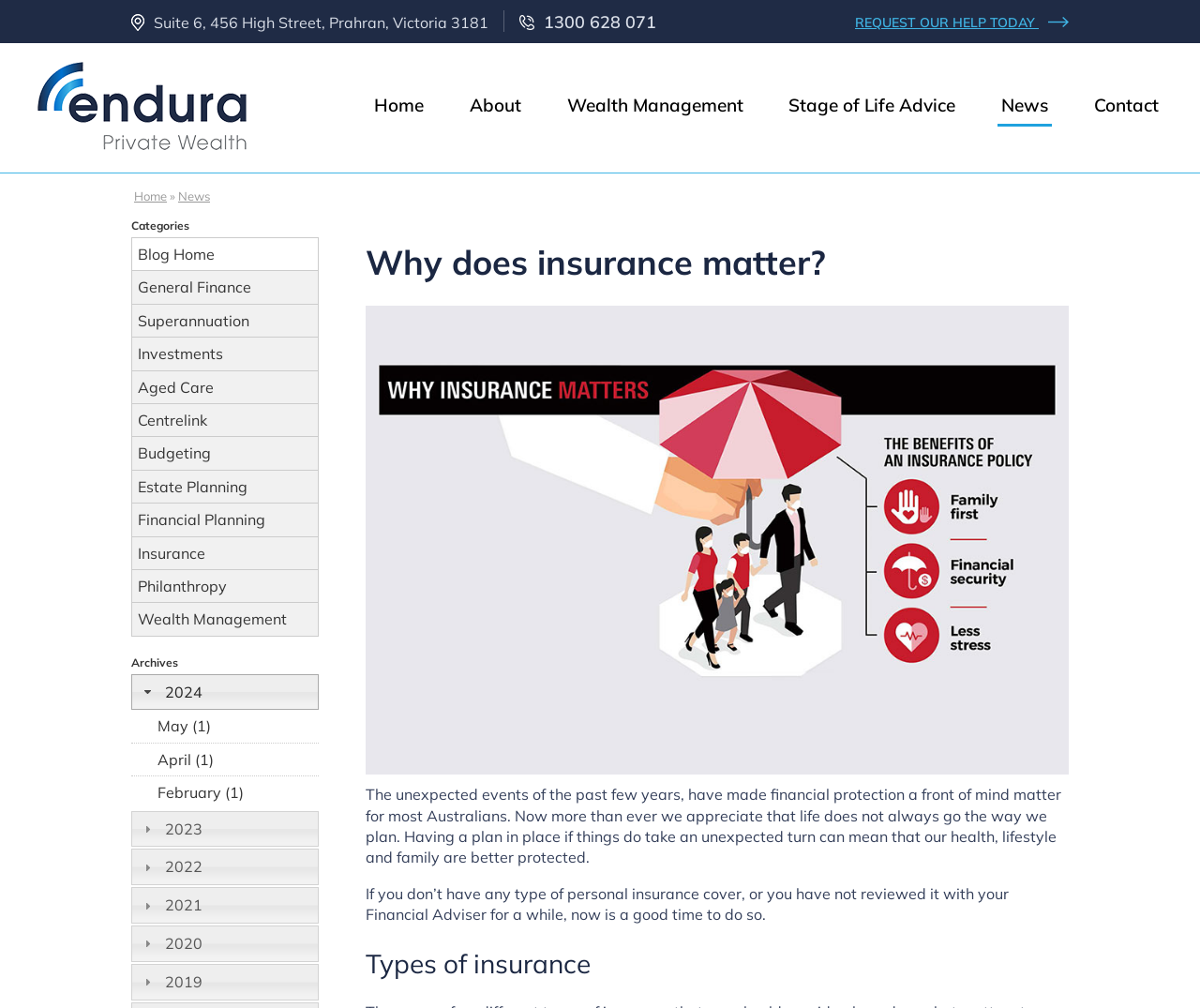Can you identify and provide the main heading of the webpage?

Why does insurance matter?